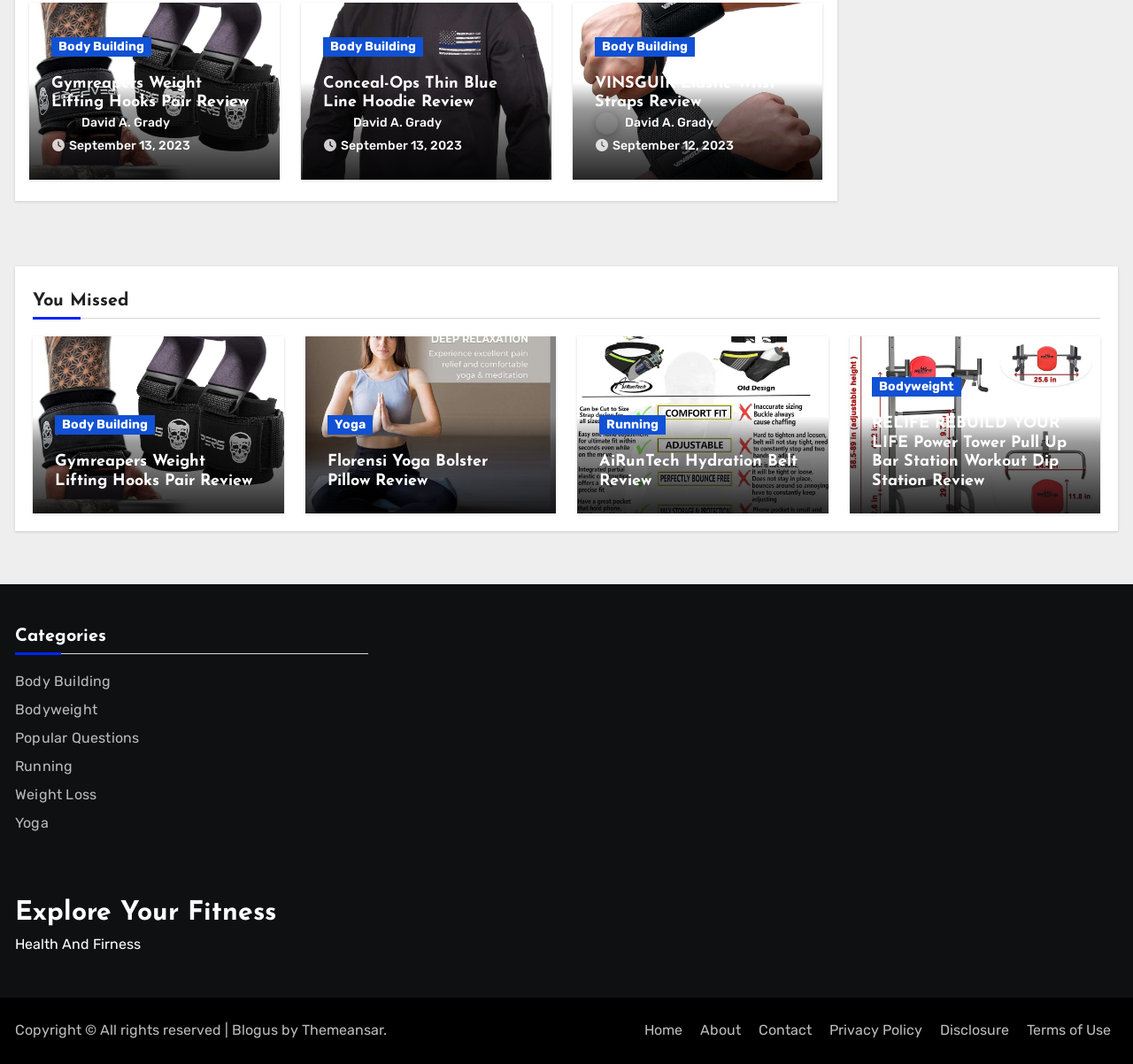Pinpoint the bounding box coordinates of the element to be clicked to execute the instruction: "Check 'Categories'".

[0.013, 0.582, 0.094, 0.614]